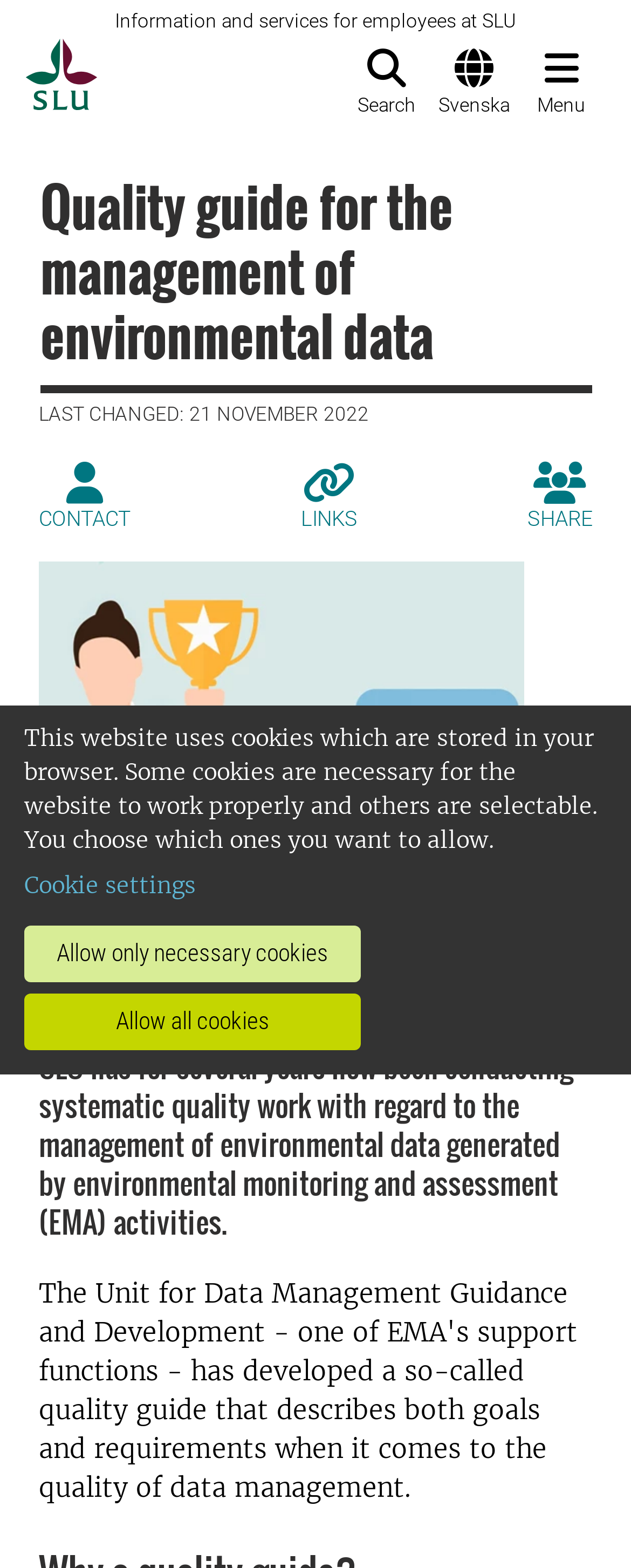Specify the bounding box coordinates of the element's area that should be clicked to execute the given instruction: "Contact us". The coordinates should be four float numbers between 0 and 1, i.e., [left, top, right, bottom].

[0.062, 0.294, 0.208, 0.341]